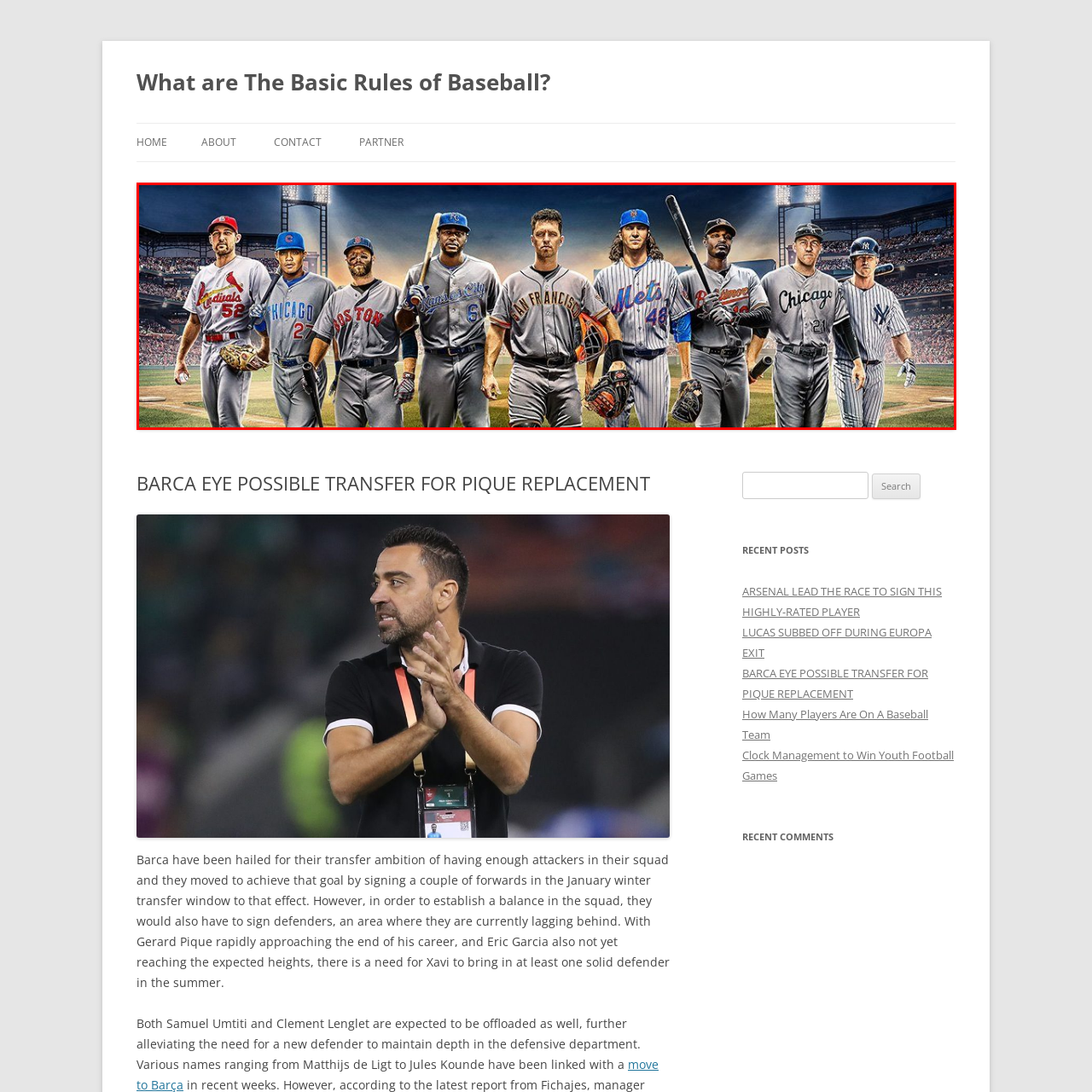Offer an in-depth description of the picture located within the red frame.

The image showcases a lineup of nine prominent baseball players, each representing different teams in Major League Baseball (MLB). The players are arranged in a dynamic stance, suggesting an atmosphere of anticipation and competition on the baseball field. The backdrop features a well-lit baseball stadium filled with spectators, enhancing the vibrant and exciting ambiance.

From left to right, the players exhibit a variety of uniforms, highlighting the diversity of MLB teams: a St. Louis Cardinals player sporting a red cap, a Chicago Cubs athlete in blue, a Boston Red Sox representative, and a Kansas City Royals player, among others. Each athlete appears focused and ready for action, which captures the spirit of teamwork and the competitive nature of baseball. The contrasting colors and designs of their uniforms not only represent their respective teams but also embody the rich tradition of baseball in America.

This image serves as a visual tribute to the sport, emphasizing the athletes' dedication, the iconic team rivalries, and the excitement that surrounds baseball, making it a timeless game celebrated by fans across the globe.